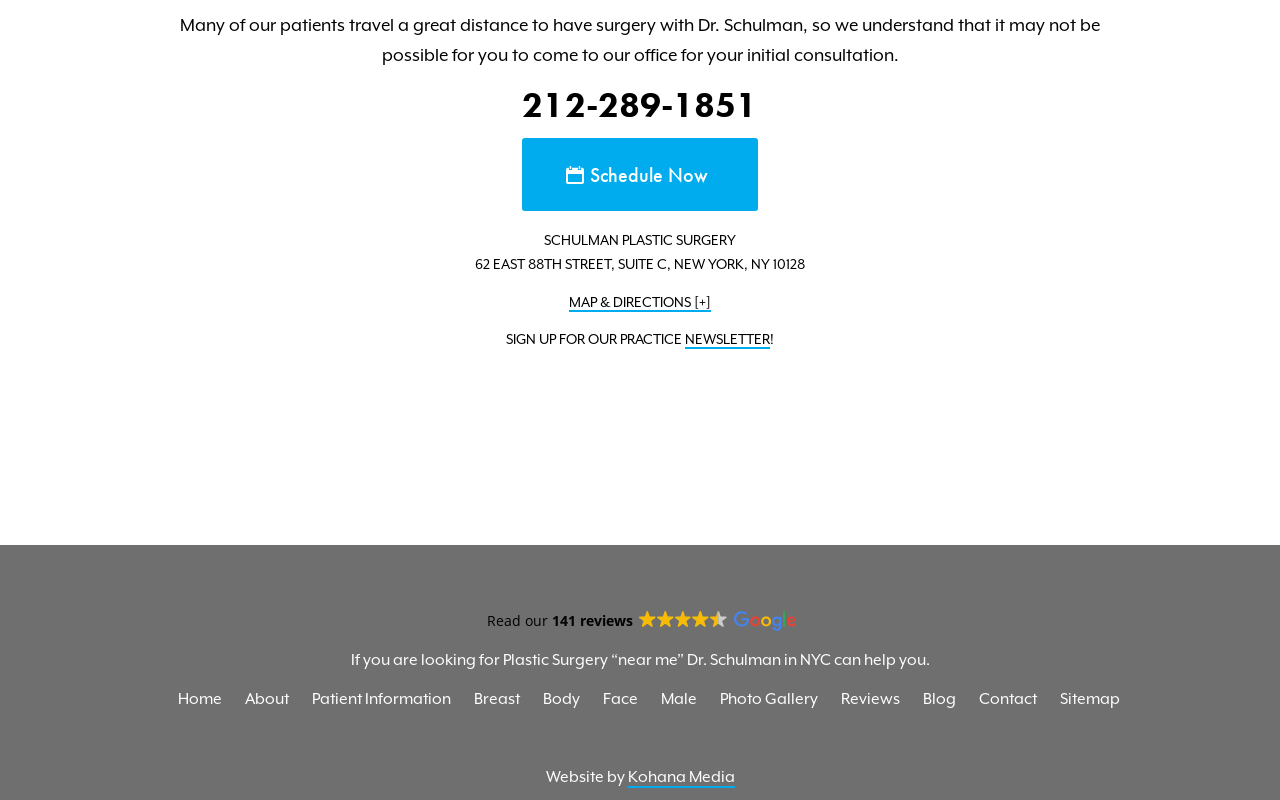Please identify the bounding box coordinates of the element that needs to be clicked to execute the following command: "Schedule a consultation". Provide the bounding box using four float numbers between 0 and 1, formatted as [left, top, right, bottom].

[0.408, 0.173, 0.592, 0.264]